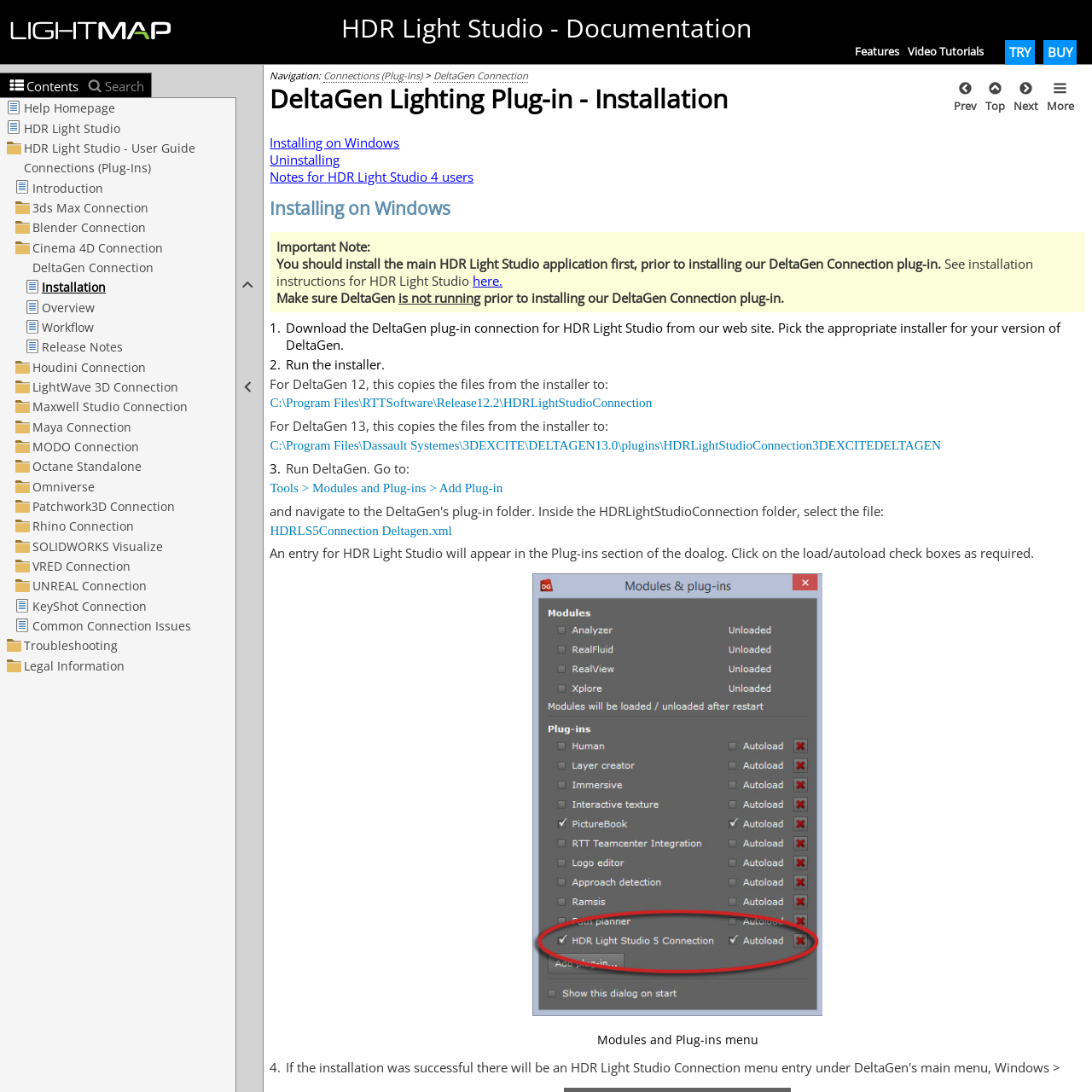What is the purpose of this webpage?
Examine the image and provide an in-depth answer to the question.

Based on the content of the webpage, it appears to be a guide for installing the DeltaGen Lighting Plug-in for HDR Light Studio on Windows. The webpage provides step-by-step instructions for the installation process.